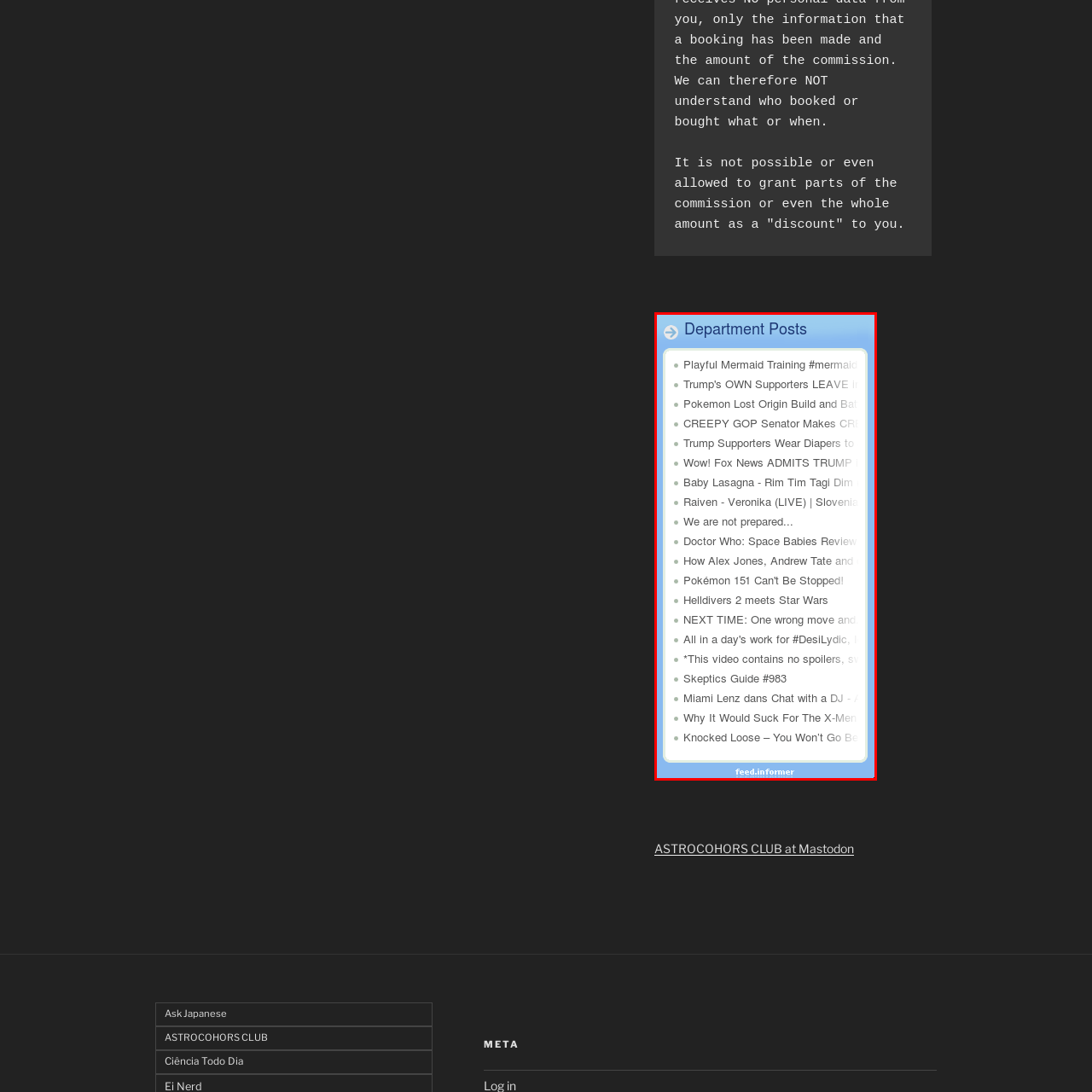Check the content in the red bounding box and reply to the question using a single word or phrase:
What is the purpose of the layout?

To engage users